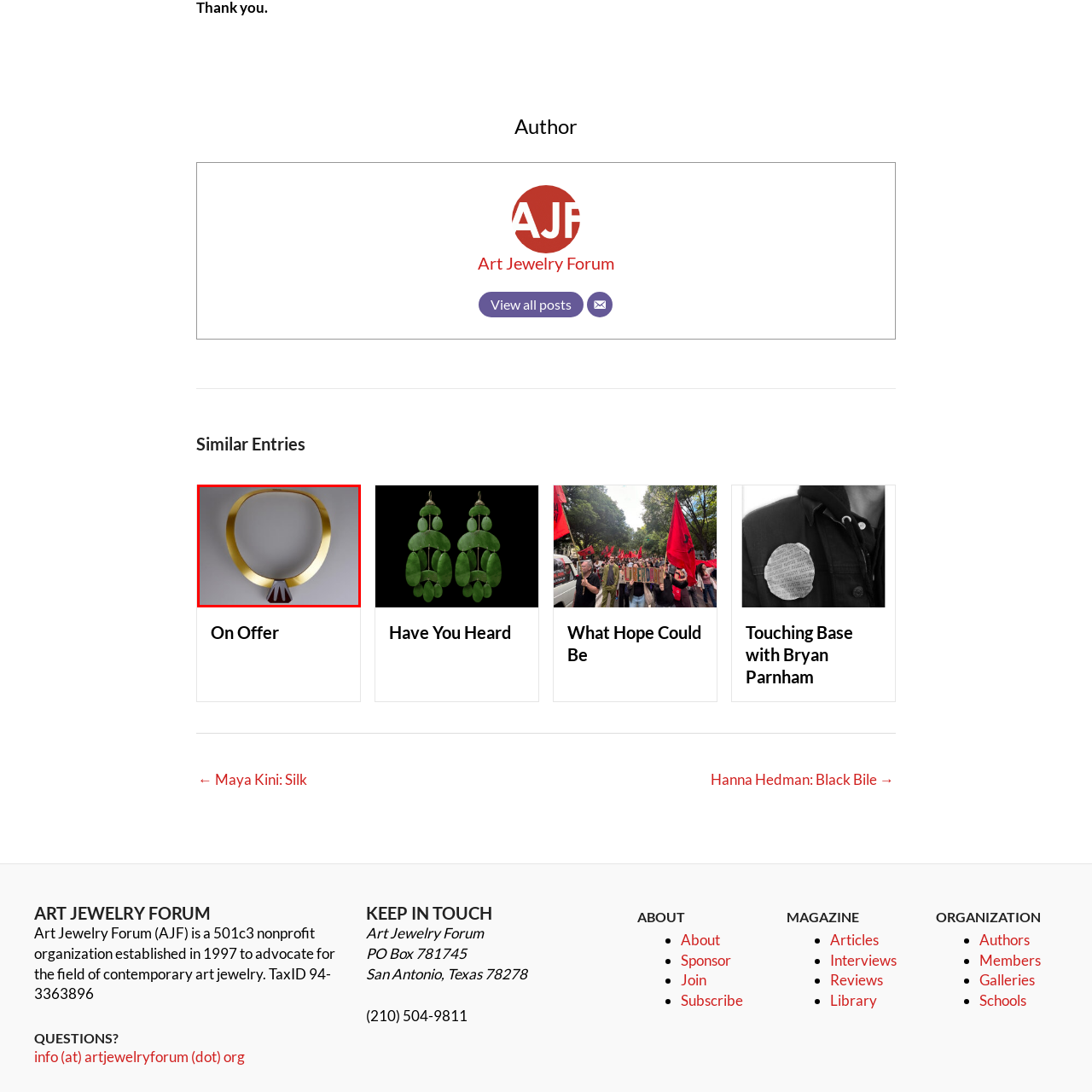Look at the image inside the red boundary and respond to the question with a single word or phrase: What is the title of the exhibit featuring this necklace?

Octavia Cook (Cook & Co), A Vulgar Show of Wealth